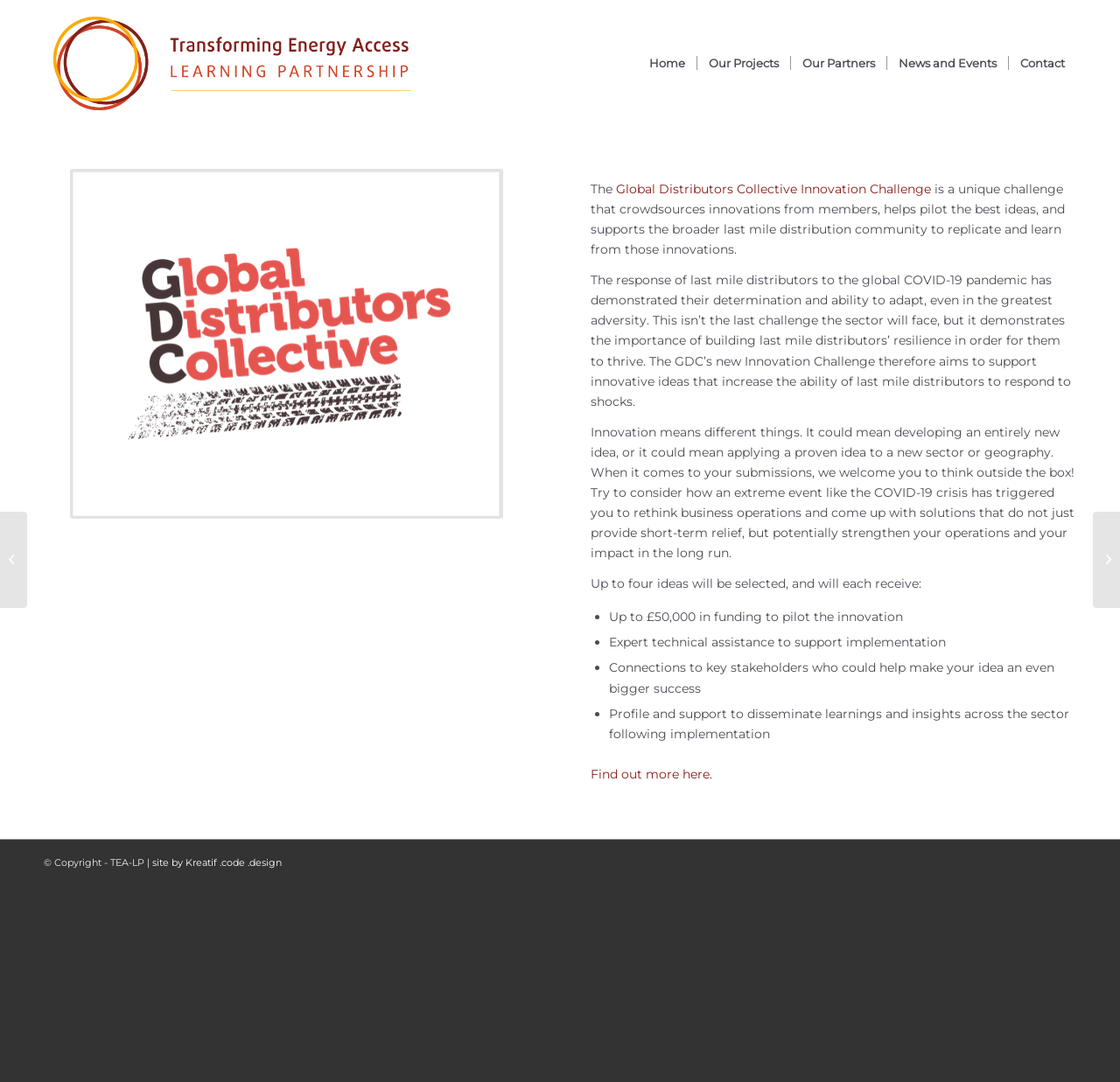Given the content of the image, can you provide a detailed answer to the question?
How many ideas will be selected for the challenge?

The webpage states that 'Up to four ideas will be selected, and will each receive...' which indicates that the maximum number of ideas that will be selected for the challenge is four.